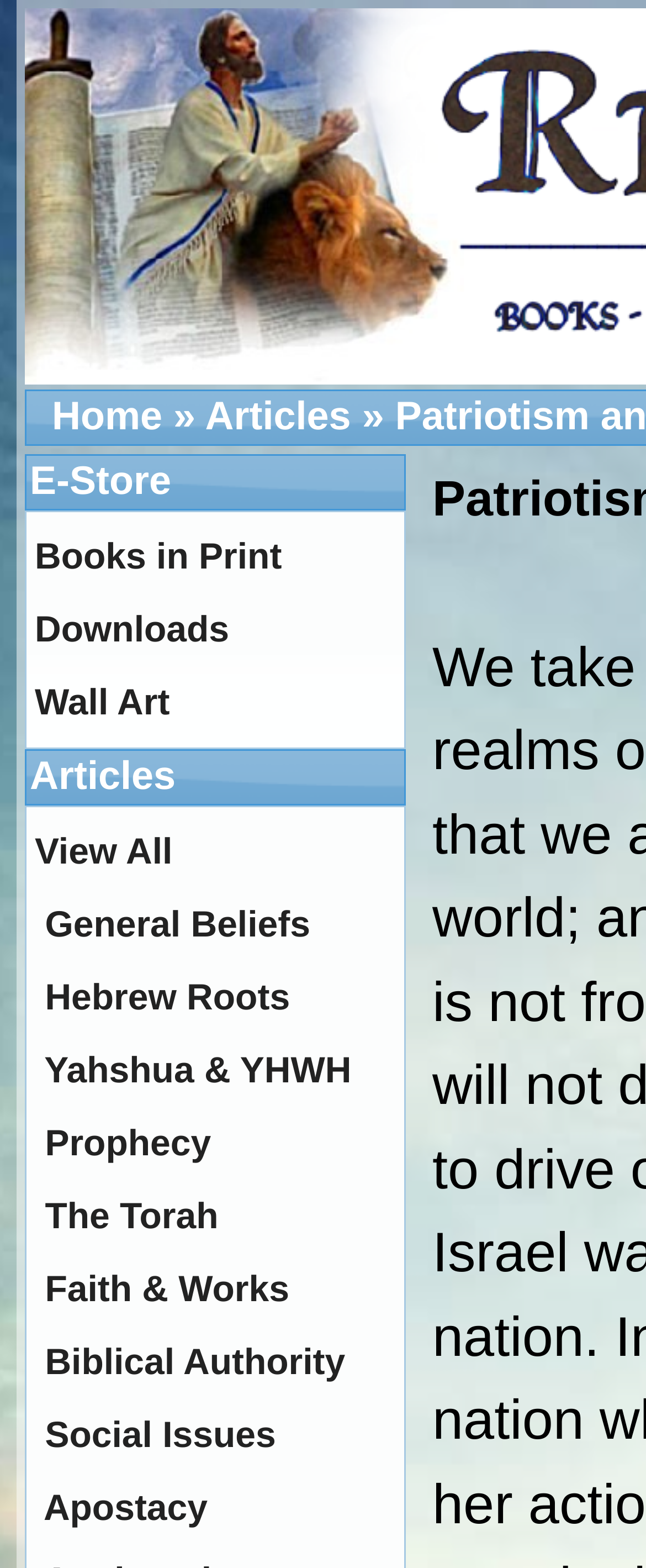Specify the bounding box coordinates of the region I need to click to perform the following instruction: "visit e-store". The coordinates must be four float numbers in the range of 0 to 1, i.e., [left, top, right, bottom].

[0.046, 0.293, 0.265, 0.321]